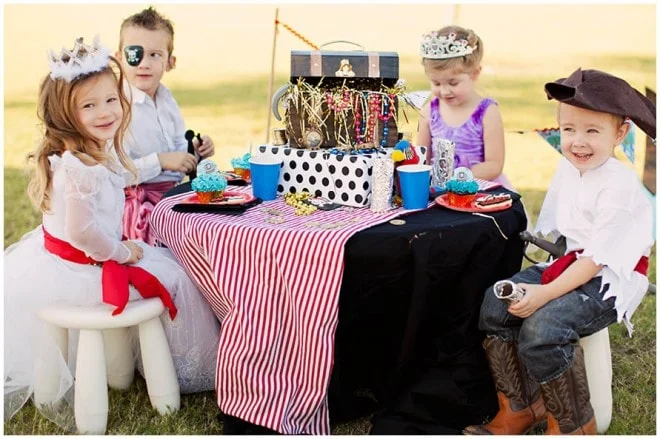What is the theme of the birthday party?
Use the screenshot to answer the question with a single word or phrase.

Adventure and imagination